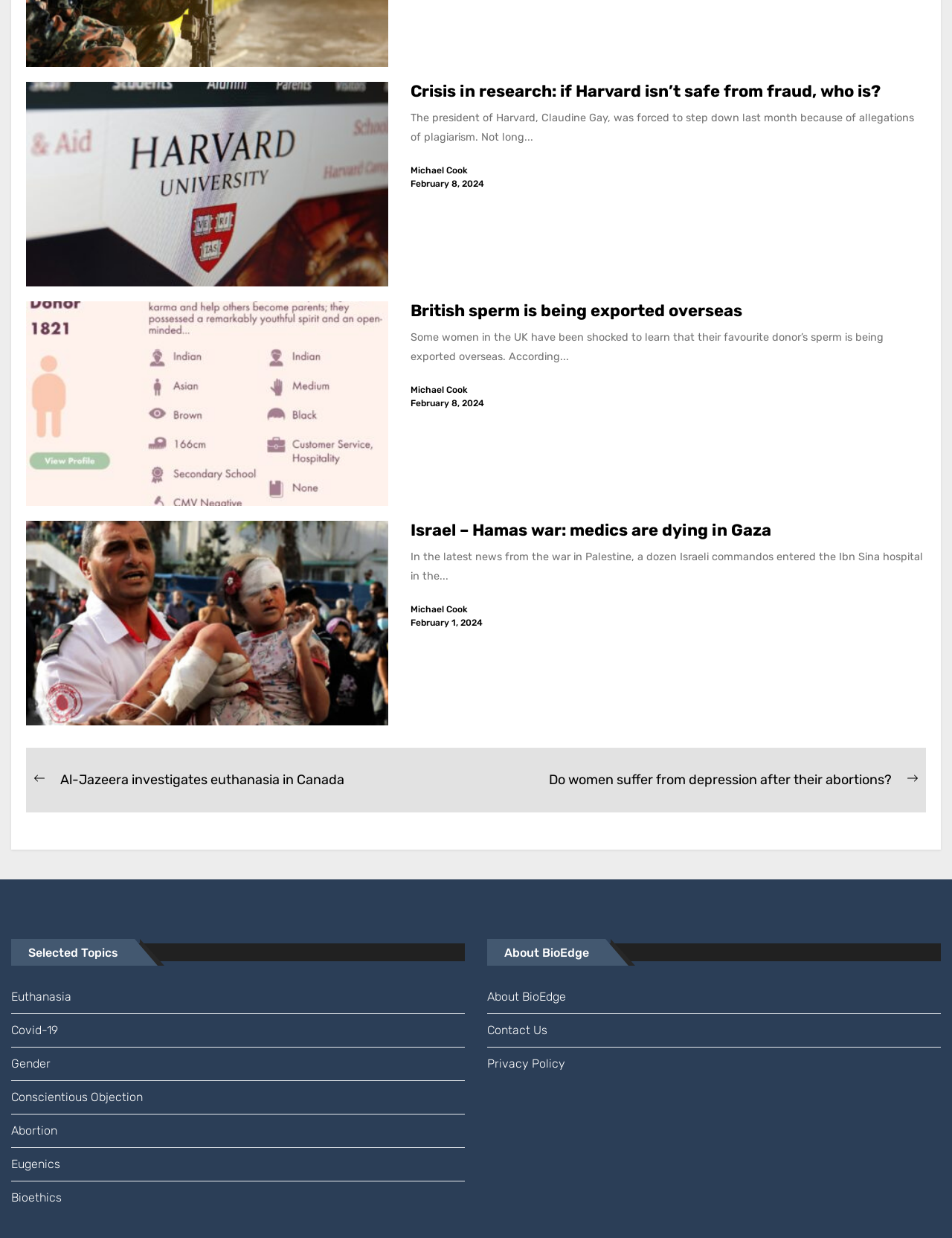Please provide the bounding box coordinates for the element that needs to be clicked to perform the instruction: "Explore the topic of Euthanasia". The coordinates must consist of four float numbers between 0 and 1, formatted as [left, top, right, bottom].

[0.012, 0.792, 0.488, 0.818]